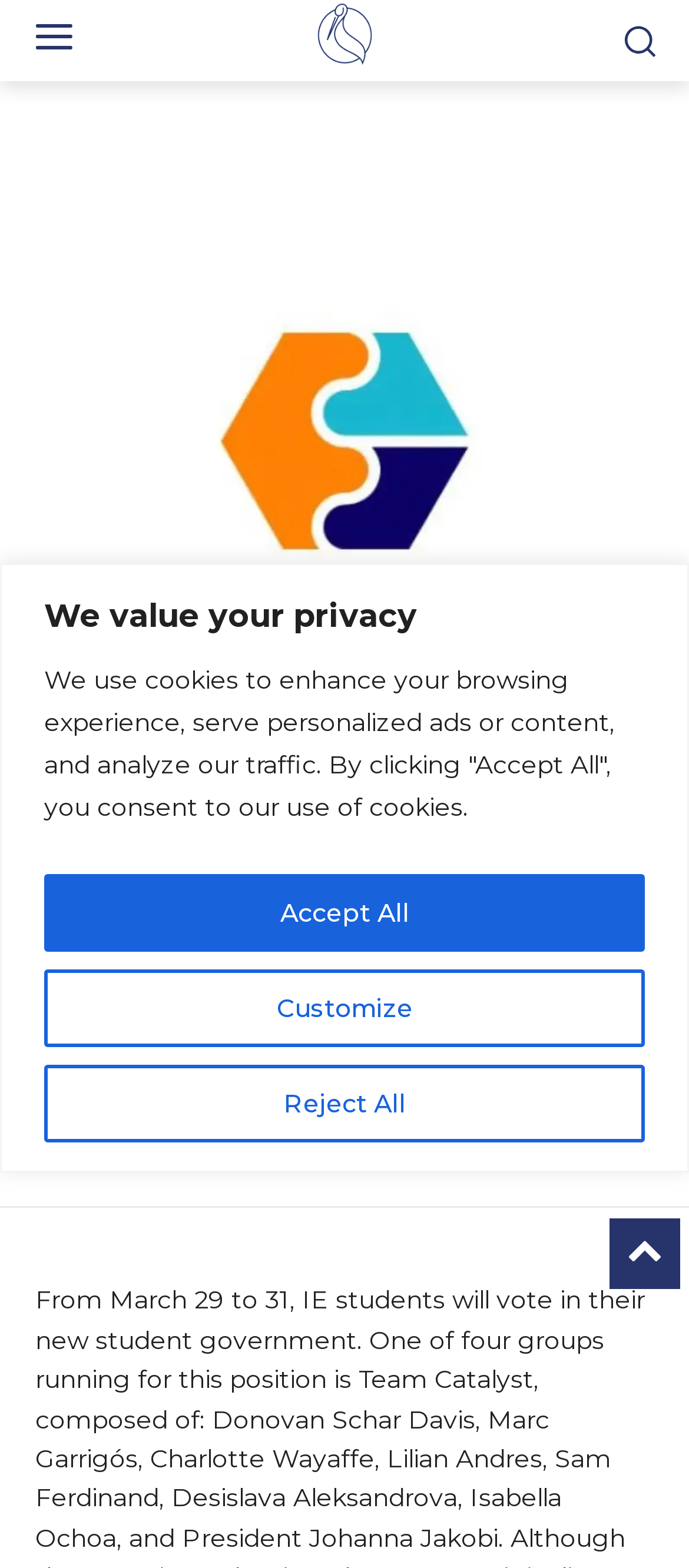Locate the bounding box coordinates of the segment that needs to be clicked to meet this instruction: "Click the Student Government link".

[0.388, 0.603, 0.745, 0.627]